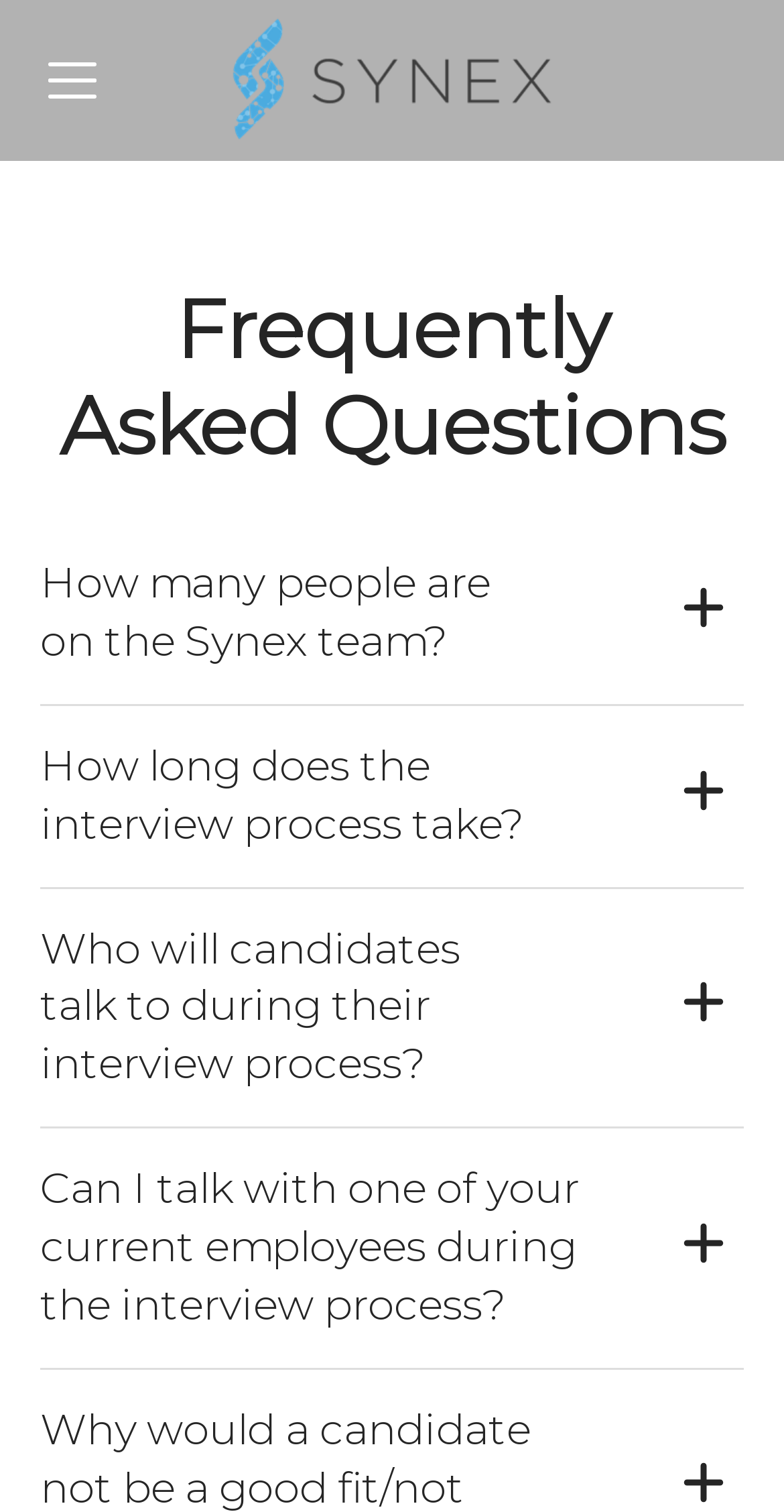Provide the bounding box coordinates of the HTML element described as: "Report". The bounding box coordinates should be four float numbers between 0 and 1, i.e., [left, top, right, bottom].

None